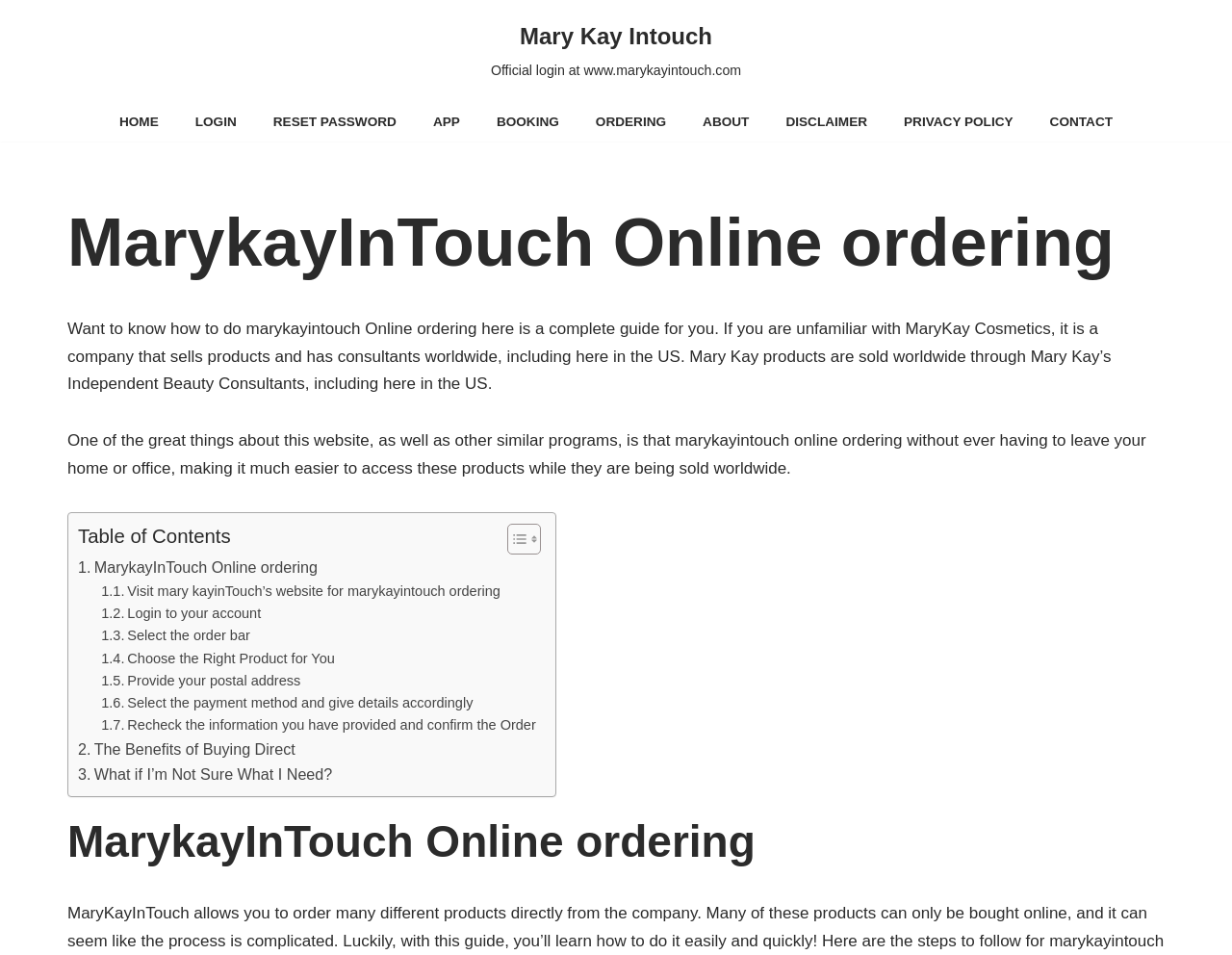Determine the bounding box coordinates for the UI element described. Format the coordinates as (top-left x, top-left y, bottom-right x, bottom-right y) and ensure all values are between 0 and 1. Element description: The Benefits of Buying Direct

[0.063, 0.772, 0.24, 0.798]